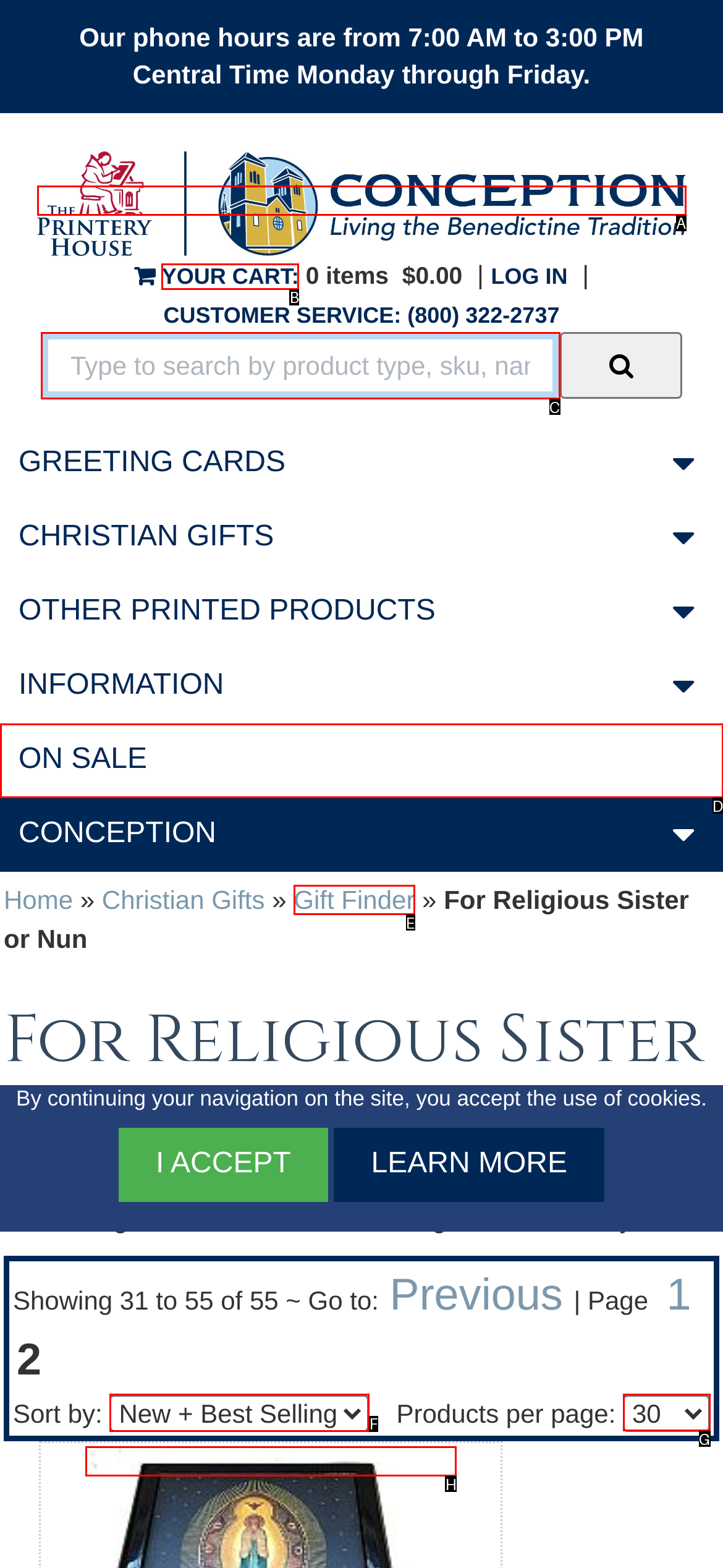Find the correct option to complete this instruction: View the page in German. Reply with the corresponding letter.

None